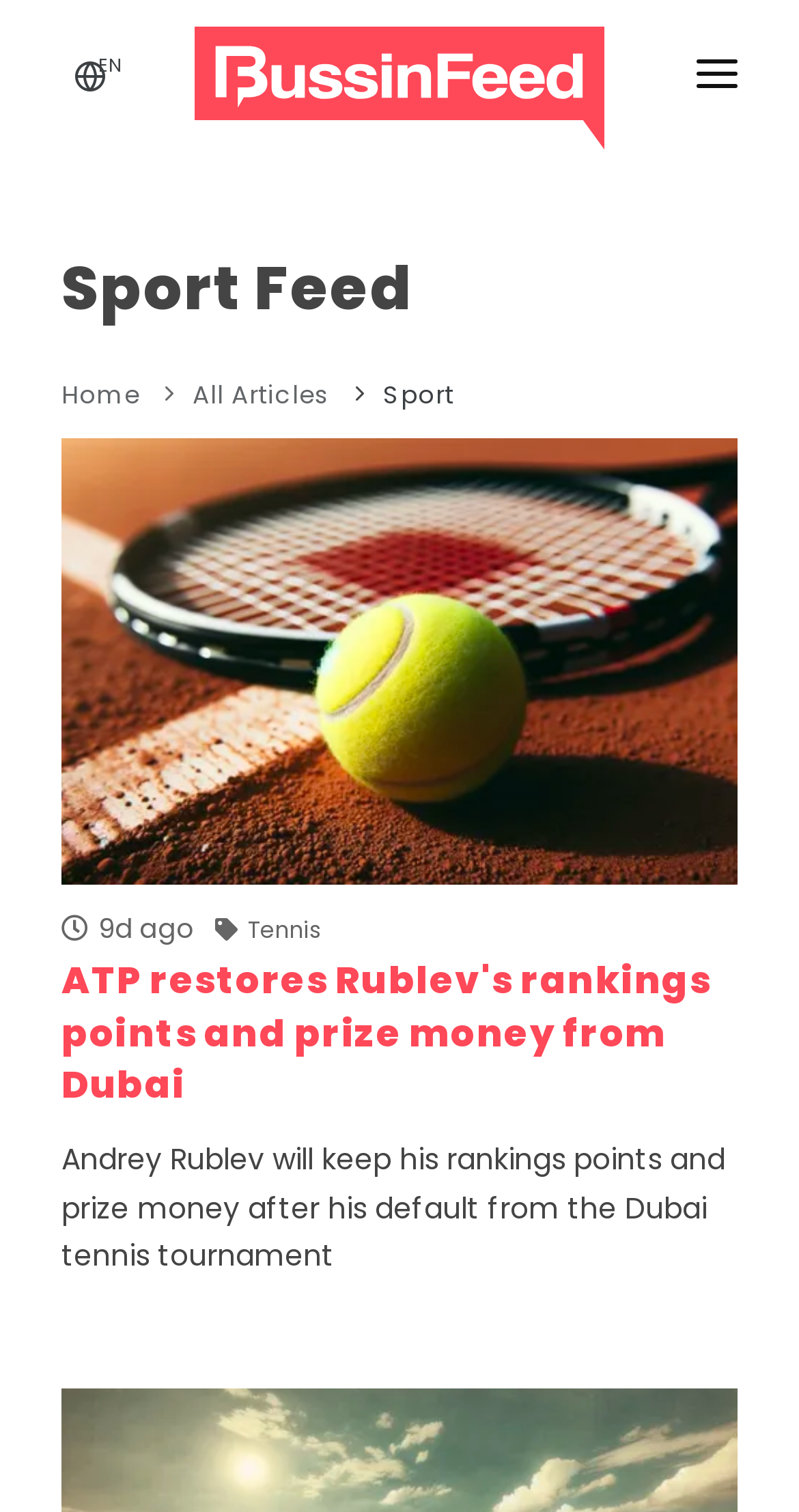Identify the bounding box coordinates for the element that needs to be clicked to fulfill this instruction: "Go to Breaking News". Provide the coordinates in the format of four float numbers between 0 and 1: [left, top, right, bottom].

[0.077, 0.084, 0.923, 0.145]